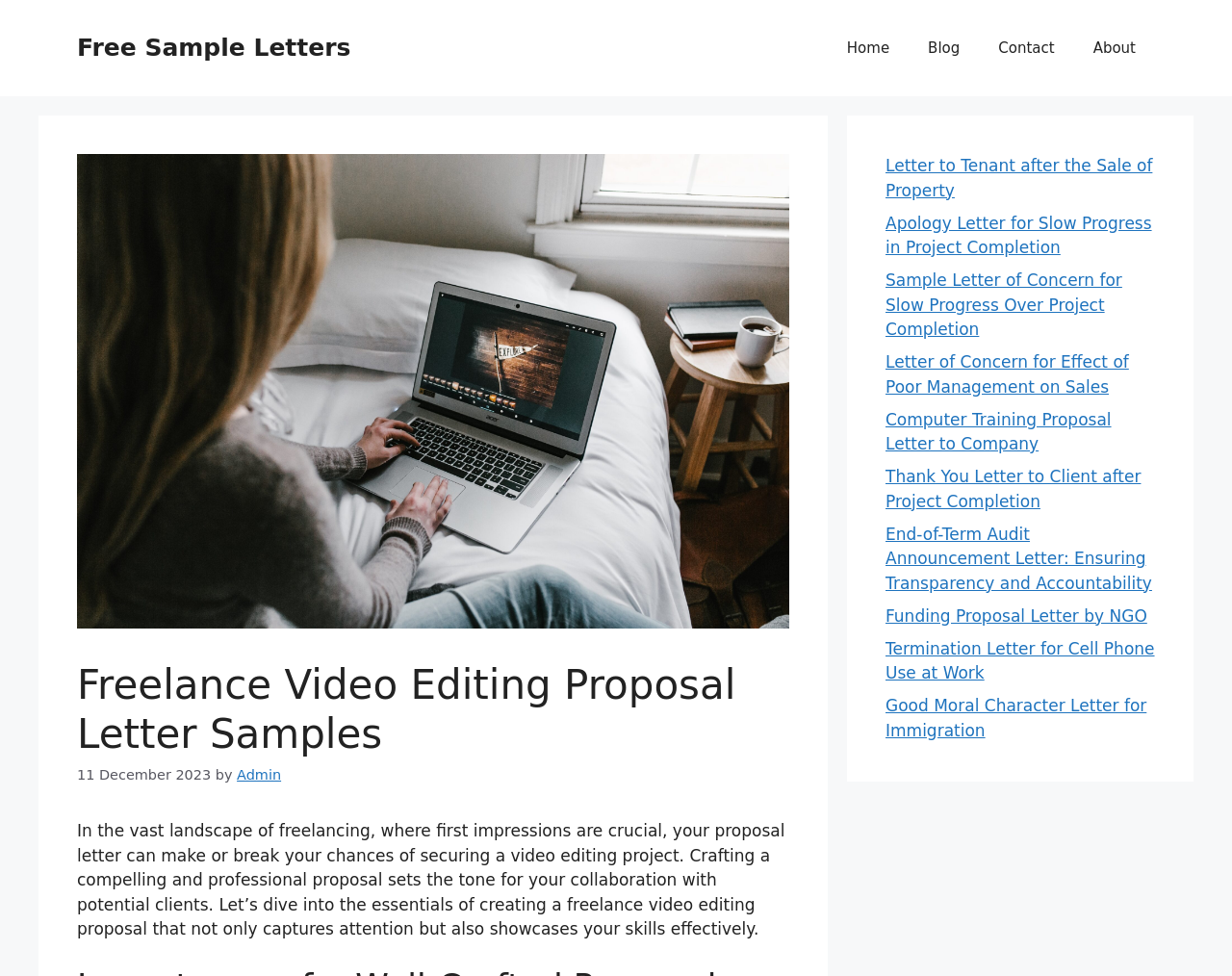Please identify the coordinates of the bounding box that should be clicked to fulfill this instruction: "Read the article about 'Freelance Video Editing Proposal Letter Samples'".

[0.062, 0.841, 0.637, 0.962]